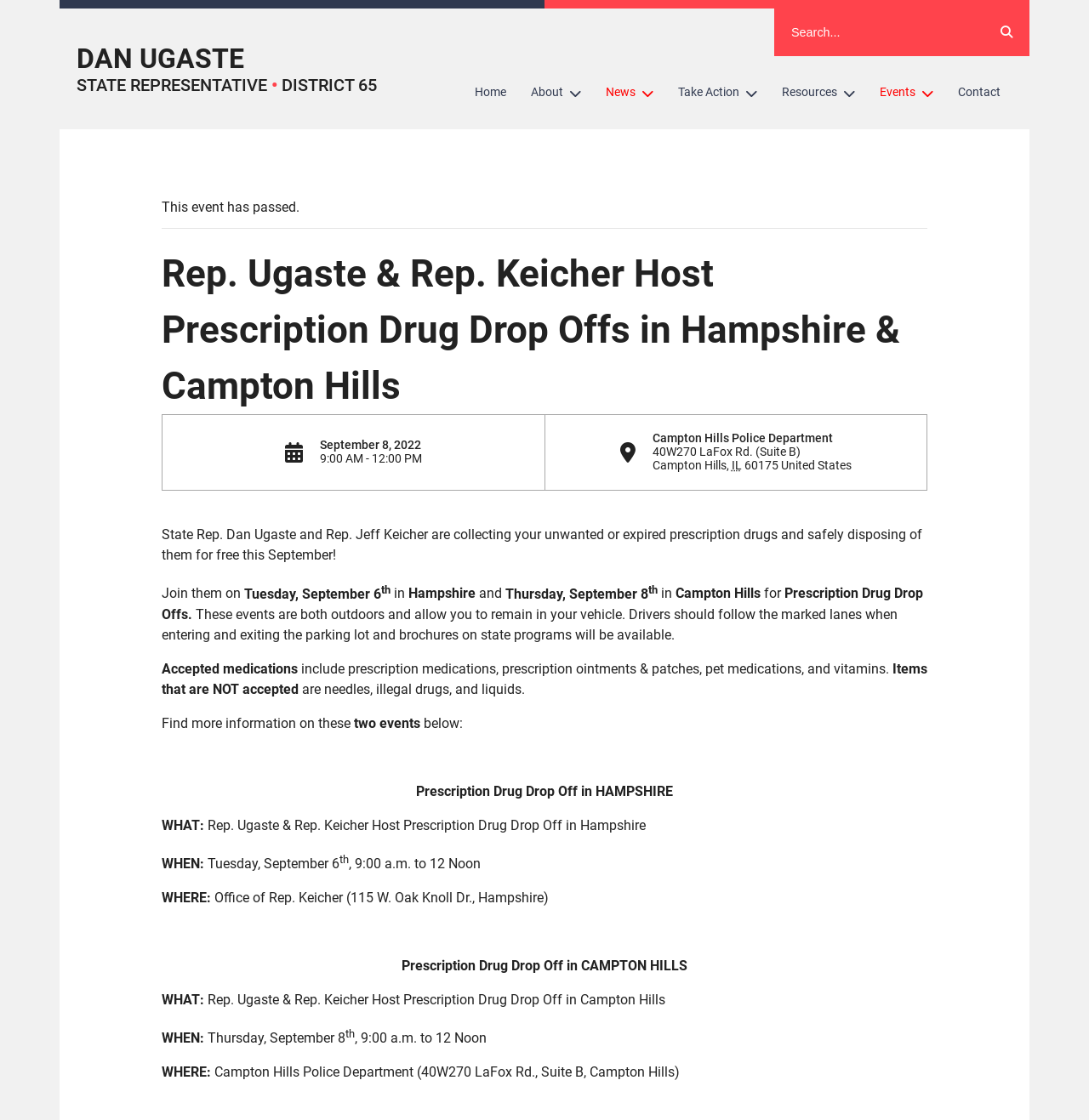Please identify the bounding box coordinates of the element I should click to complete this instruction: 'Learn about the event in Campton Hills'. The coordinates should be given as four float numbers between 0 and 1, like this: [left, top, right, bottom].

[0.369, 0.855, 0.631, 0.869]